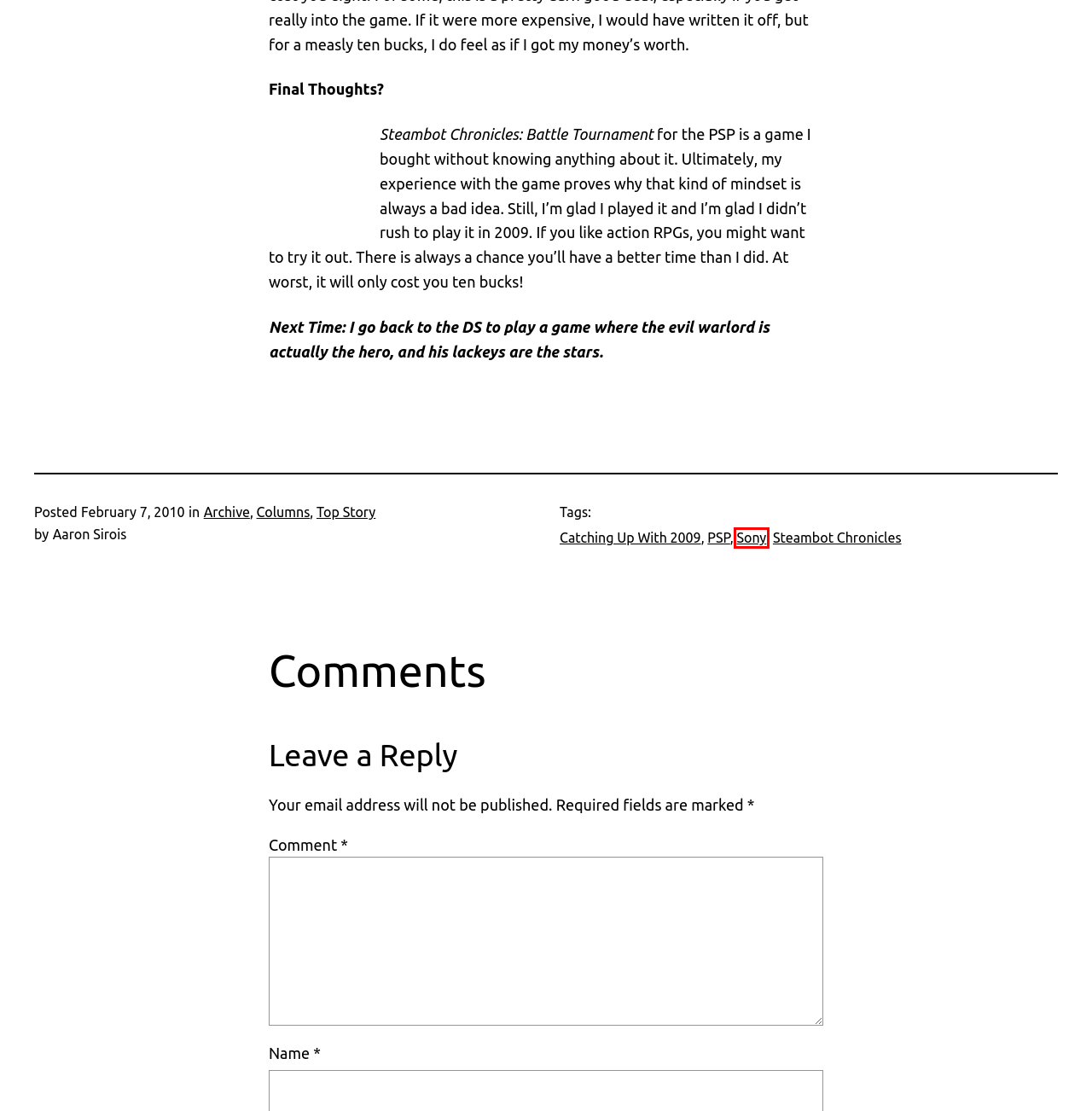You are presented with a screenshot of a webpage containing a red bounding box around an element. Determine which webpage description best describes the new webpage after clicking on the highlighted element. Here are the candidates:
A. Diehard GameFAN
B. Top Story – Diehard GameFAN
C. Archive – Diehard GameFAN
D. PSP – Diehard GameFAN
E. Columns – Diehard GameFAN
F. Sony – Diehard GameFAN
G. Catching Up With 2009 – Diehard GameFAN
H. Steambot Chronicles – Diehard GameFAN

F